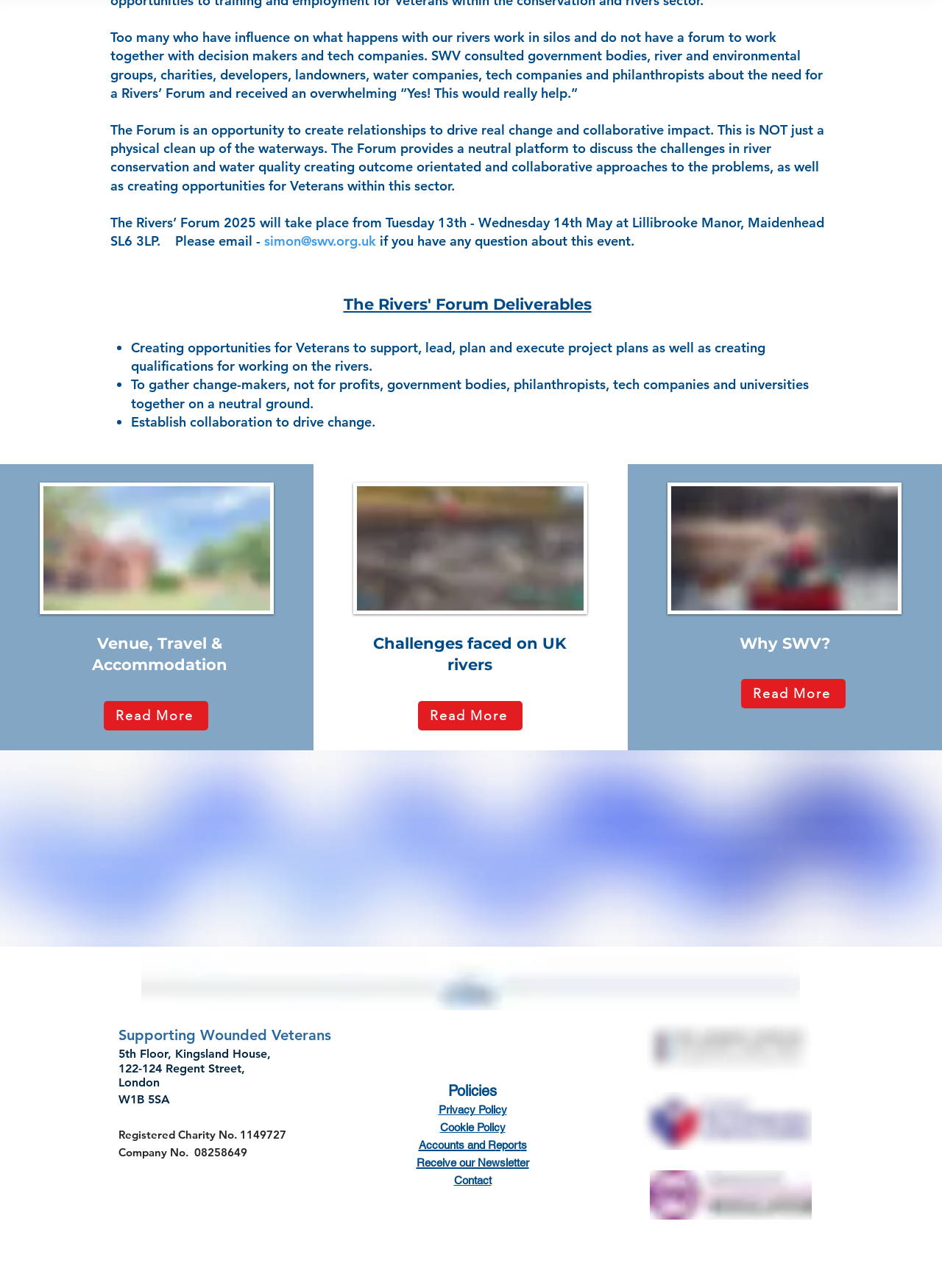How many deliverables are listed for the Rivers' Forum? Based on the image, give a response in one word or a short phrase.

3